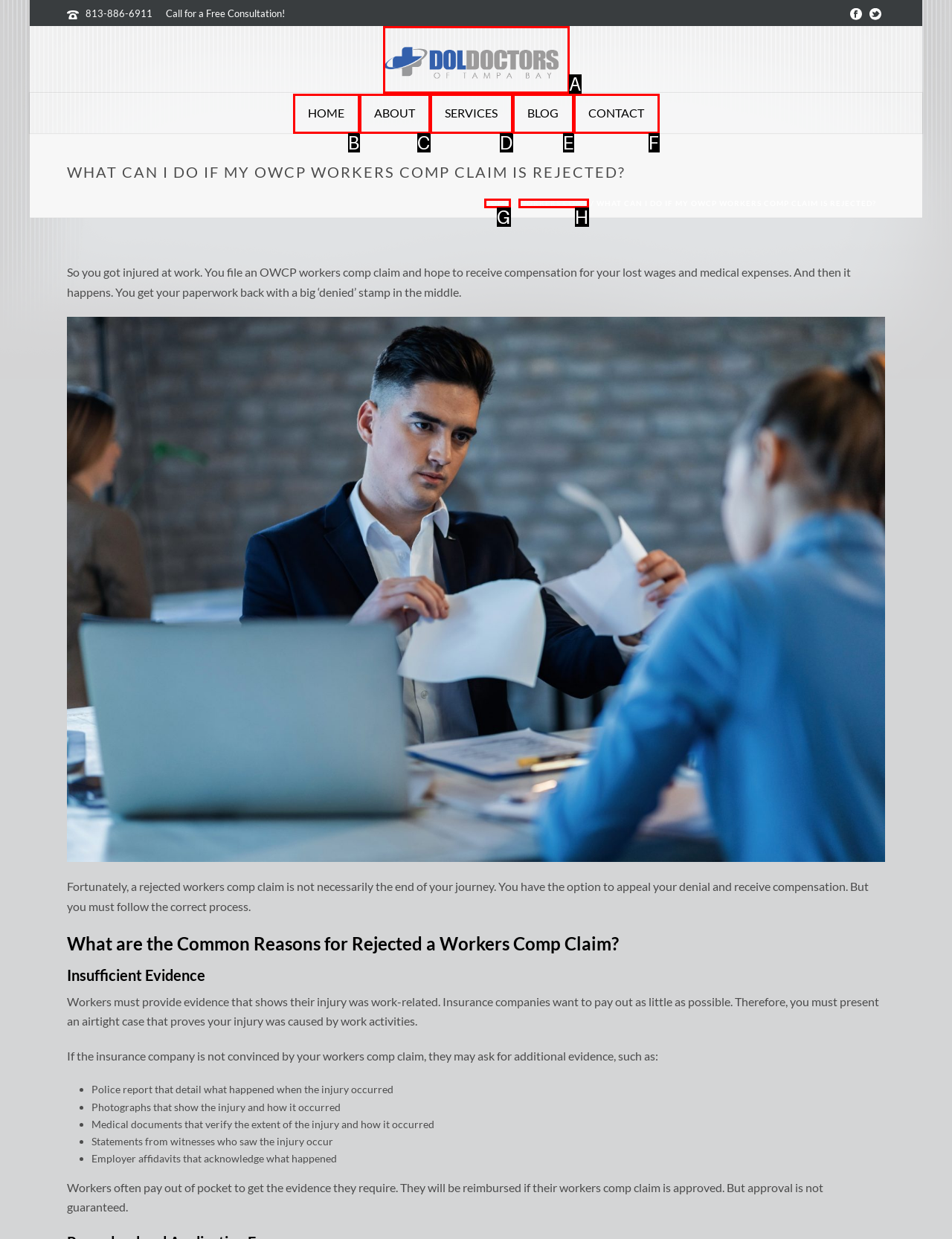Tell me the letter of the option that corresponds to the description: title="DOL Doctors of Tampa"
Answer using the letter from the given choices directly.

A